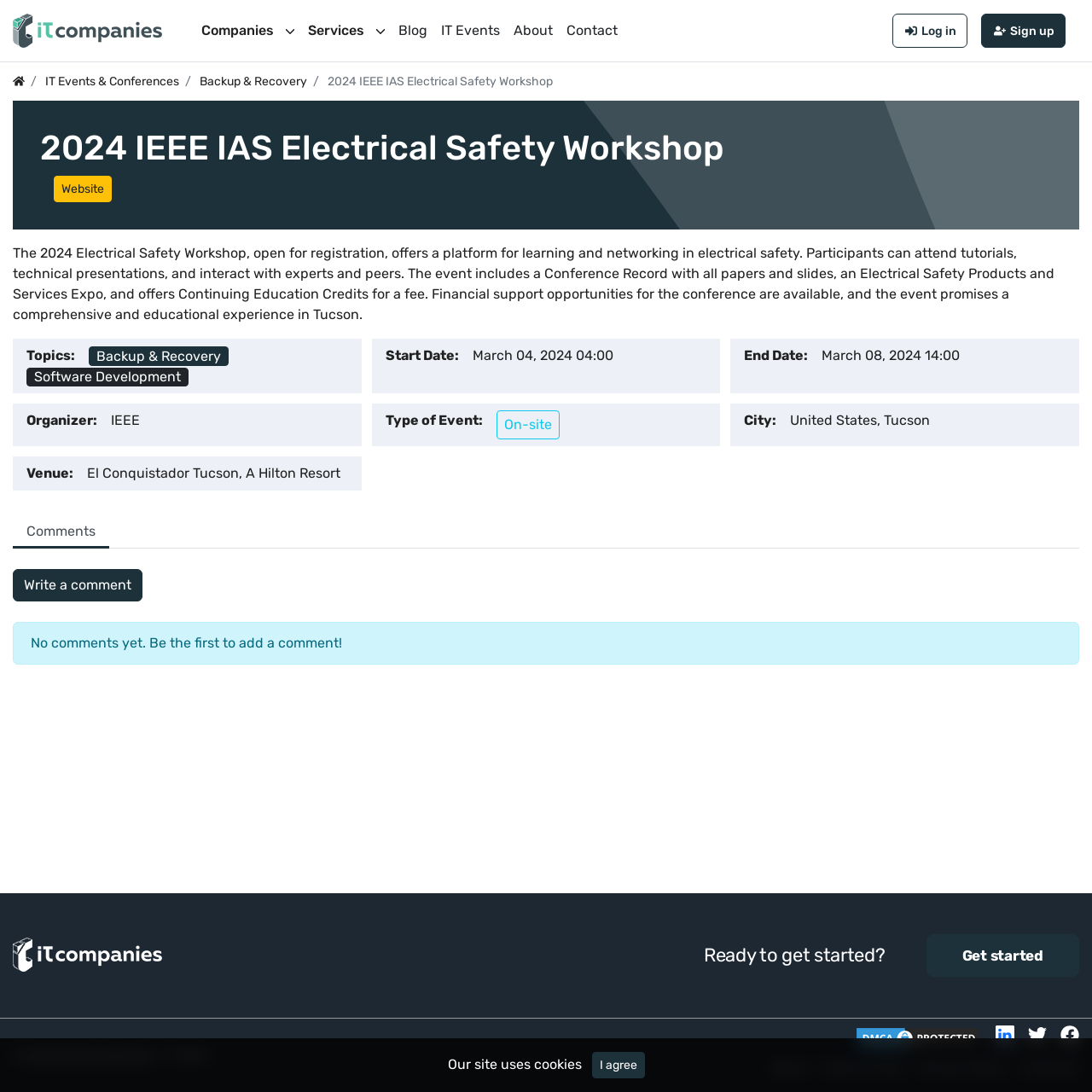Provide a brief response to the question below using a single word or phrase: 
What is the name of the event?

2024 IEEE IAS Electrical Safety Workshop